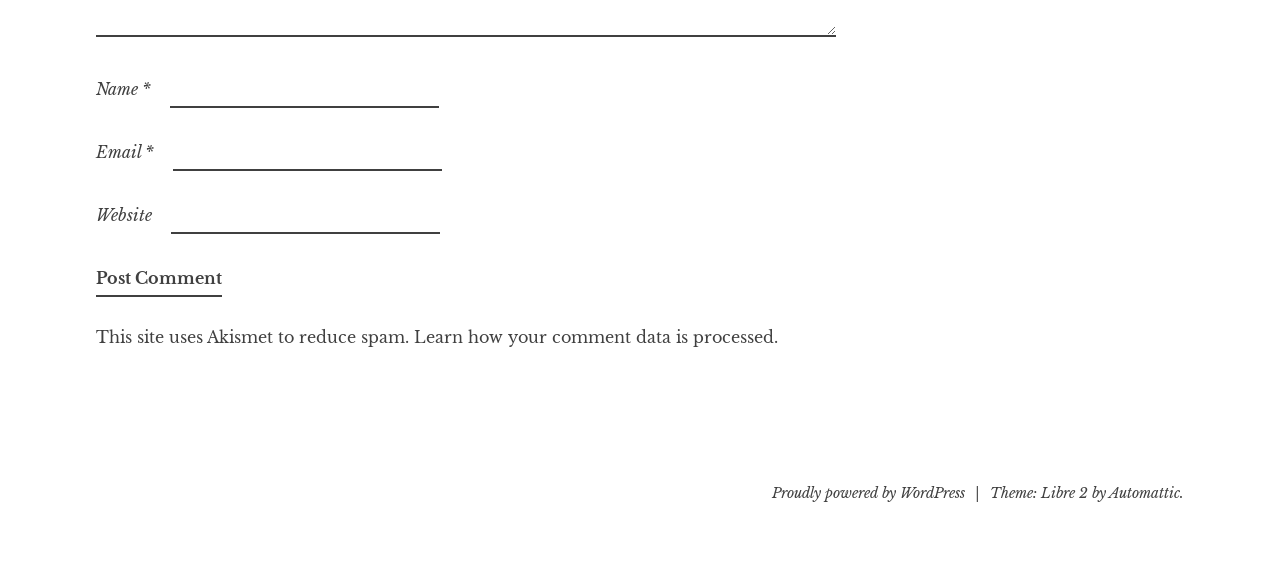What is the purpose of the button?
Please respond to the question with a detailed and informative answer.

The button is used to post a comment, as indicated by its text 'Post Comment' and its position below the text boxes for entering comment information.